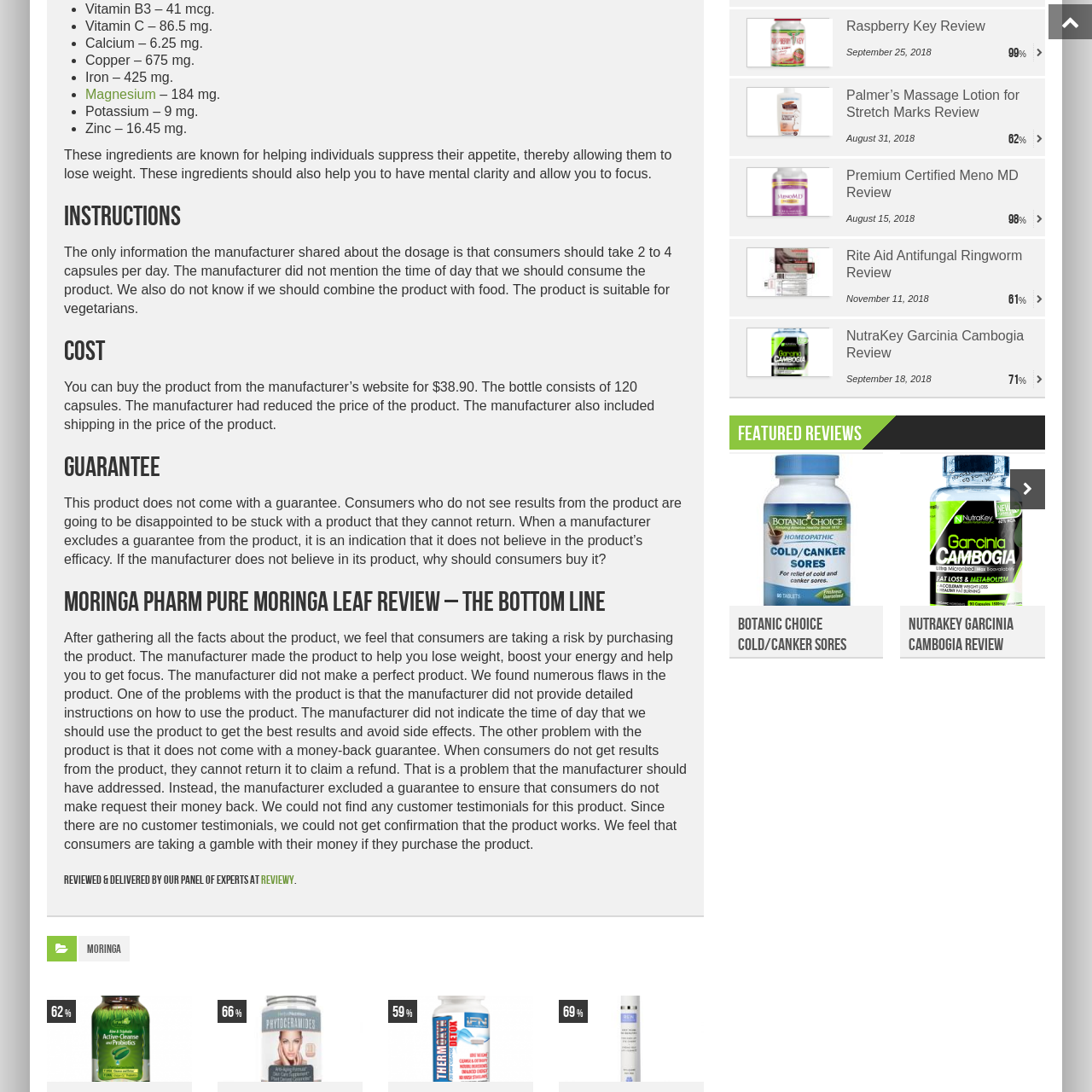Generate an in-depth caption for the image enclosed by the red boundary.

The image features a well-designed label showcasing the product "Moringa Pharm Pure Moringa Leaf." This dietary supplement boasts a curated list of its significant nutritional ingredients, including Vitamin B3 (41 mcg), Vitamin C (86.5 mg), Calcium (6.25 mg), Copper (675 mg), Iron (425 mg), Magnesium (184 mg), Potassium (9 mg), and Zinc (16.45 mg). Additionally, the product description highlights its potential benefits, such as appetite suppression, improved focus, and enhanced mental clarity. 

The accompanying text informs consumers about suggested dosages (2 to 4 capsules per day) but notes the absence of specific consumption guidelines regarding timing or food pairing. For purchasing, the price is set at $38.90 for a bottle containing 120 capsules, with shipping included. However, it is crucial to be aware that the product does not come with a guarantee, leaving potential buyers to contemplate their investment.